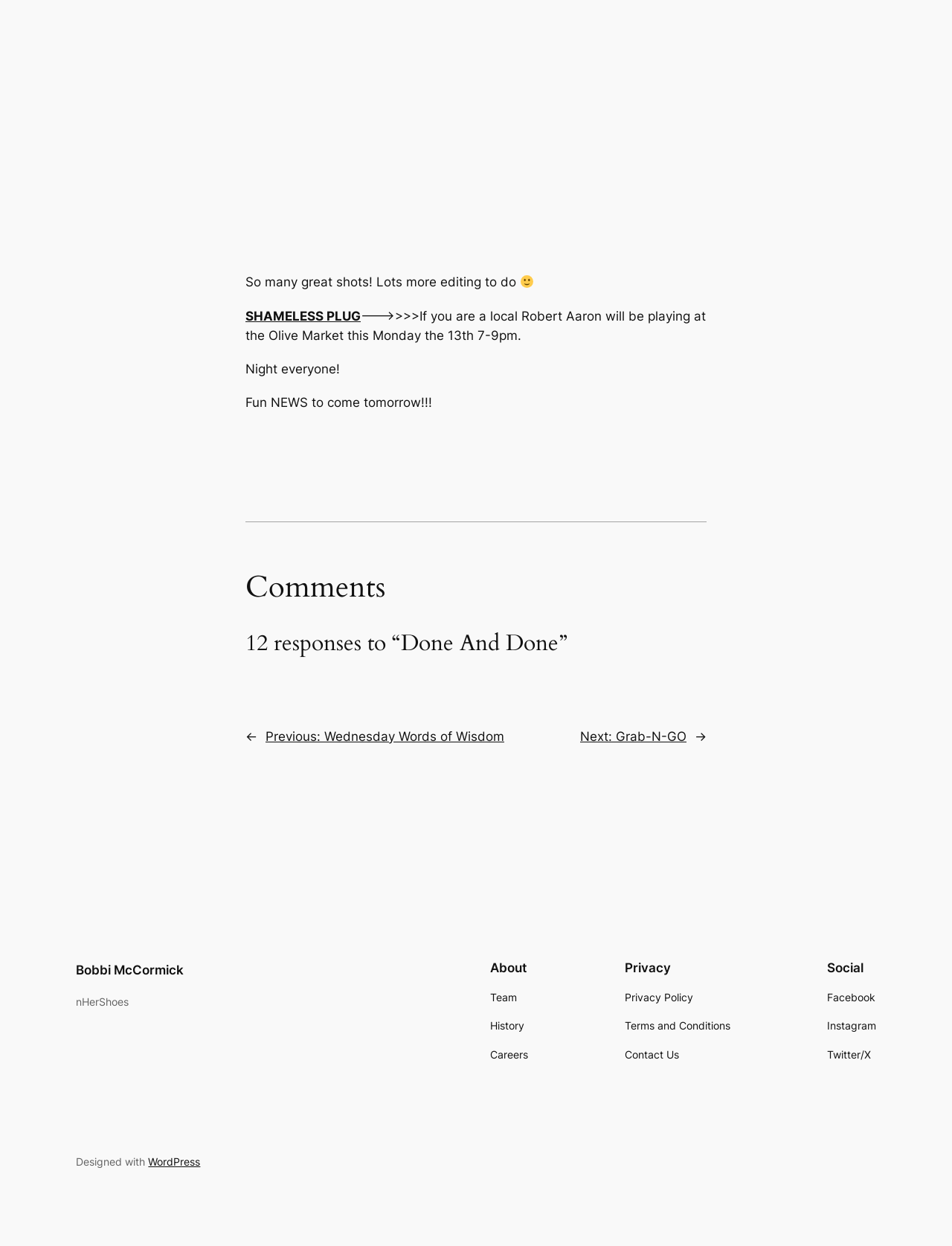What is the text above the smiling face icon?
Using the visual information, reply with a single word or short phrase.

So many great shots!